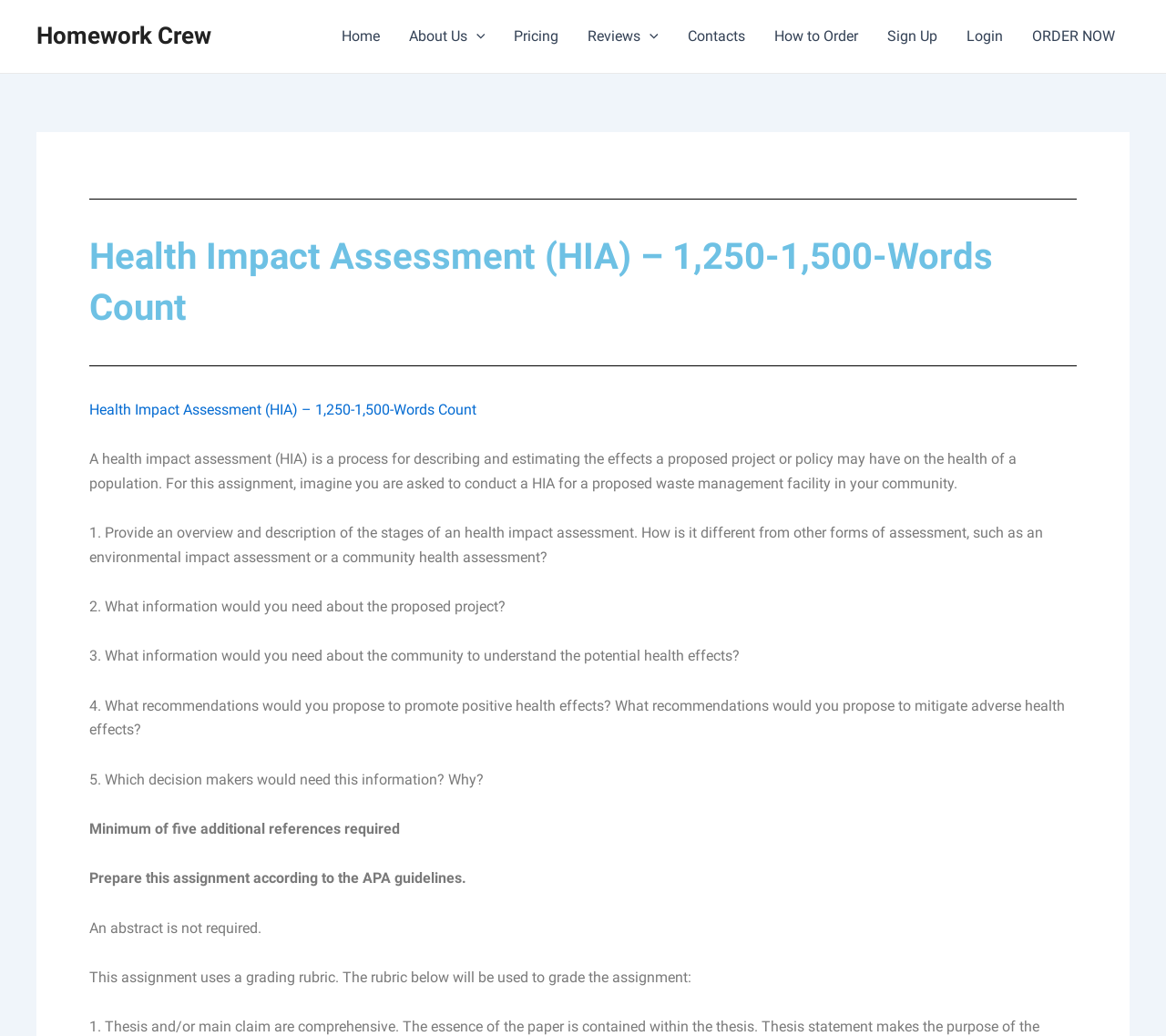Analyze the image and provide a detailed answer to the question: How many stages are involved in a Health Impact Assessment?

The webpage provides an overview of a Health Impact Assessment, but it does not specify the exact number of stages involved in the process. It only asks to provide an overview and description of the stages of an HIA.